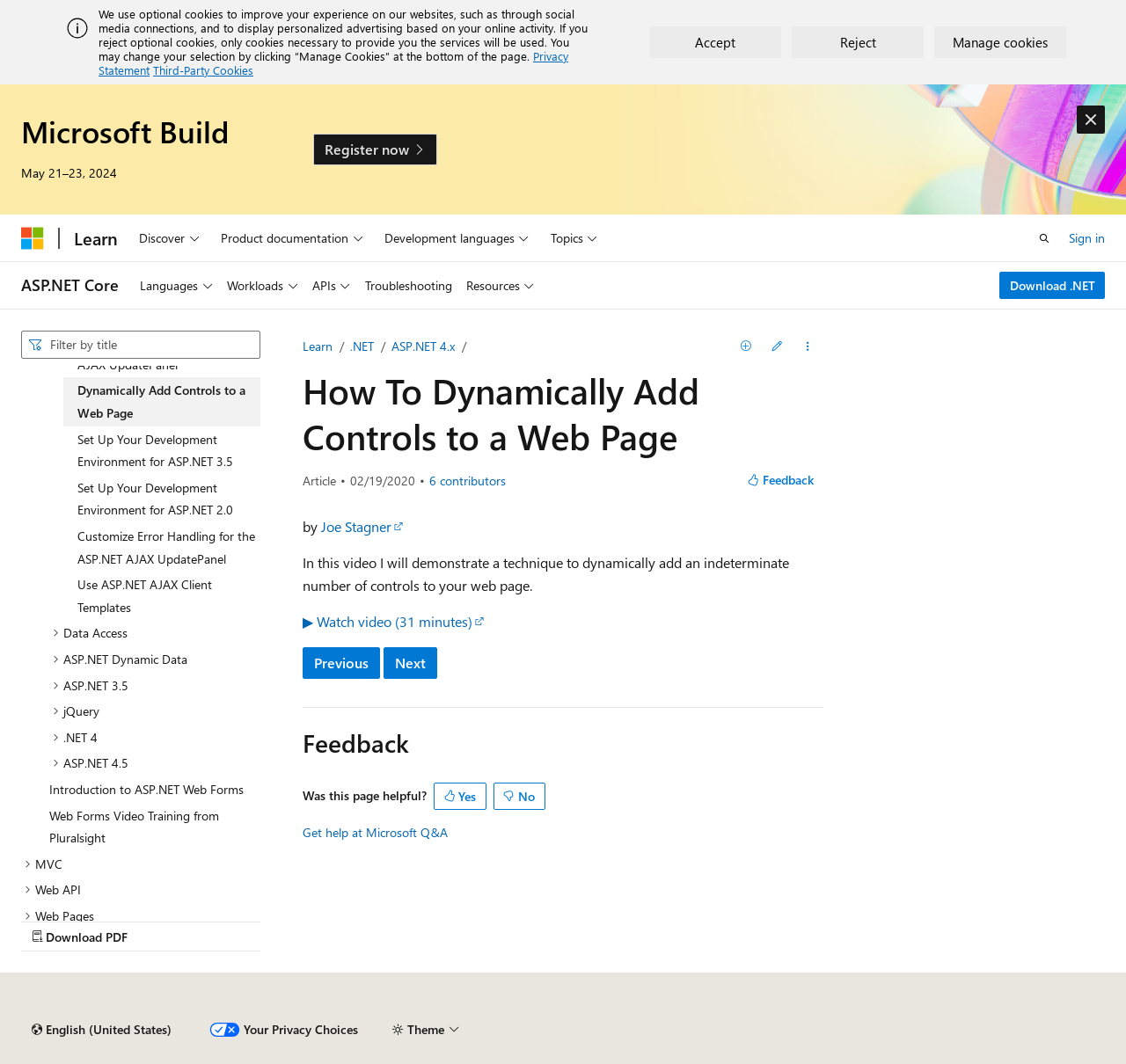Kindly determine the bounding box coordinates for the area that needs to be clicked to execute this instruction: "Search".

[0.019, 0.311, 0.231, 0.337]